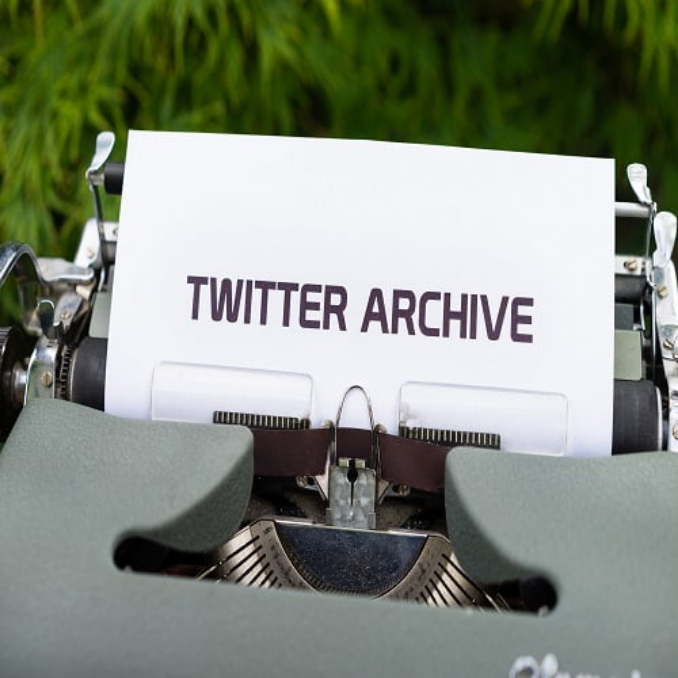Please provide a detailed answer to the question below based on the screenshot: 
What is the typewriter often associated with?

The vintage typewriter in the image is often associated with classic literature and journalism, which contrasts sharply with the digital nature of Twitter, highlighting the archival aspect of online interactions.